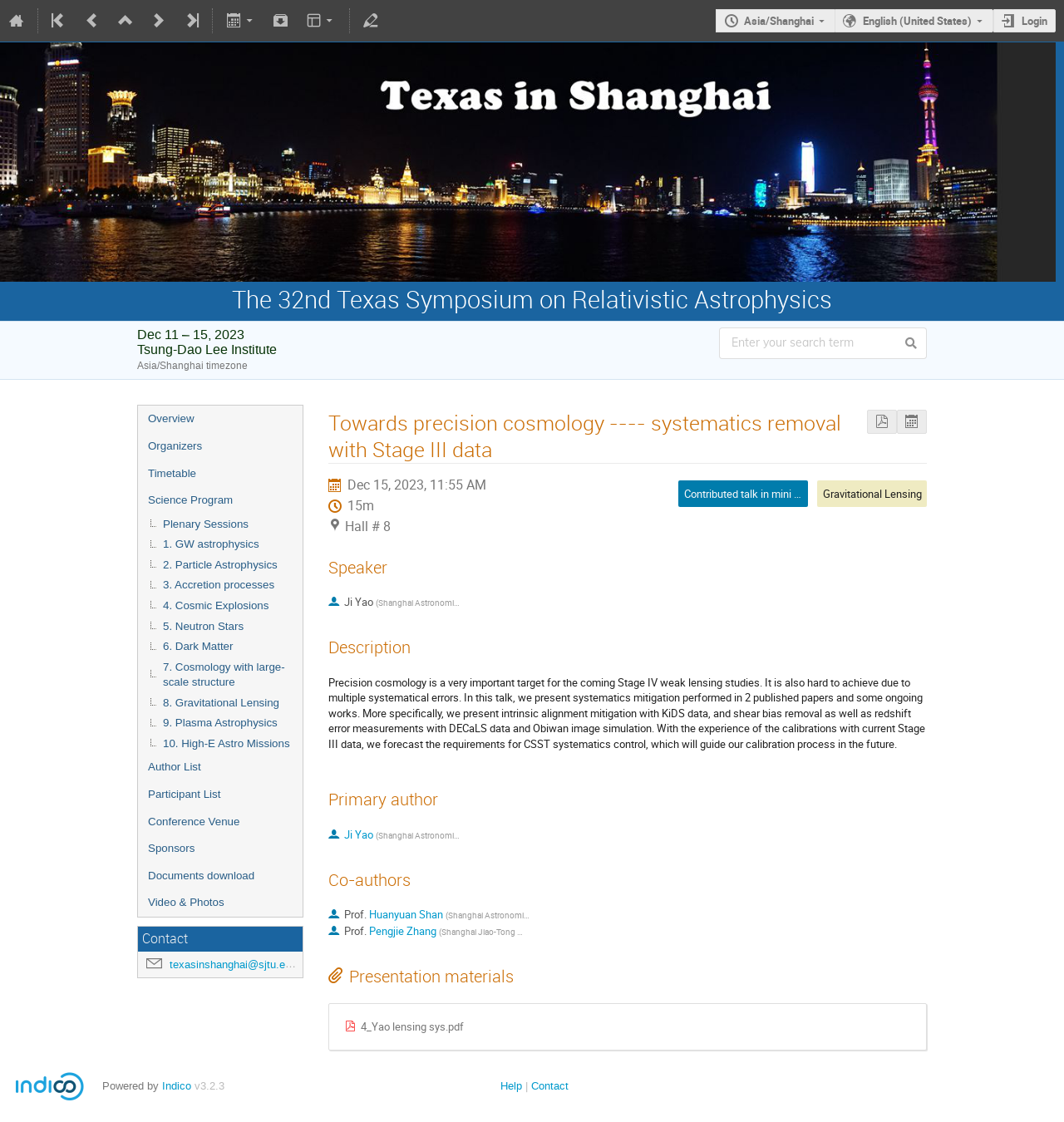Please reply with a single word or brief phrase to the question: 
Who is the speaker of the contributed talk?

Ji Yao